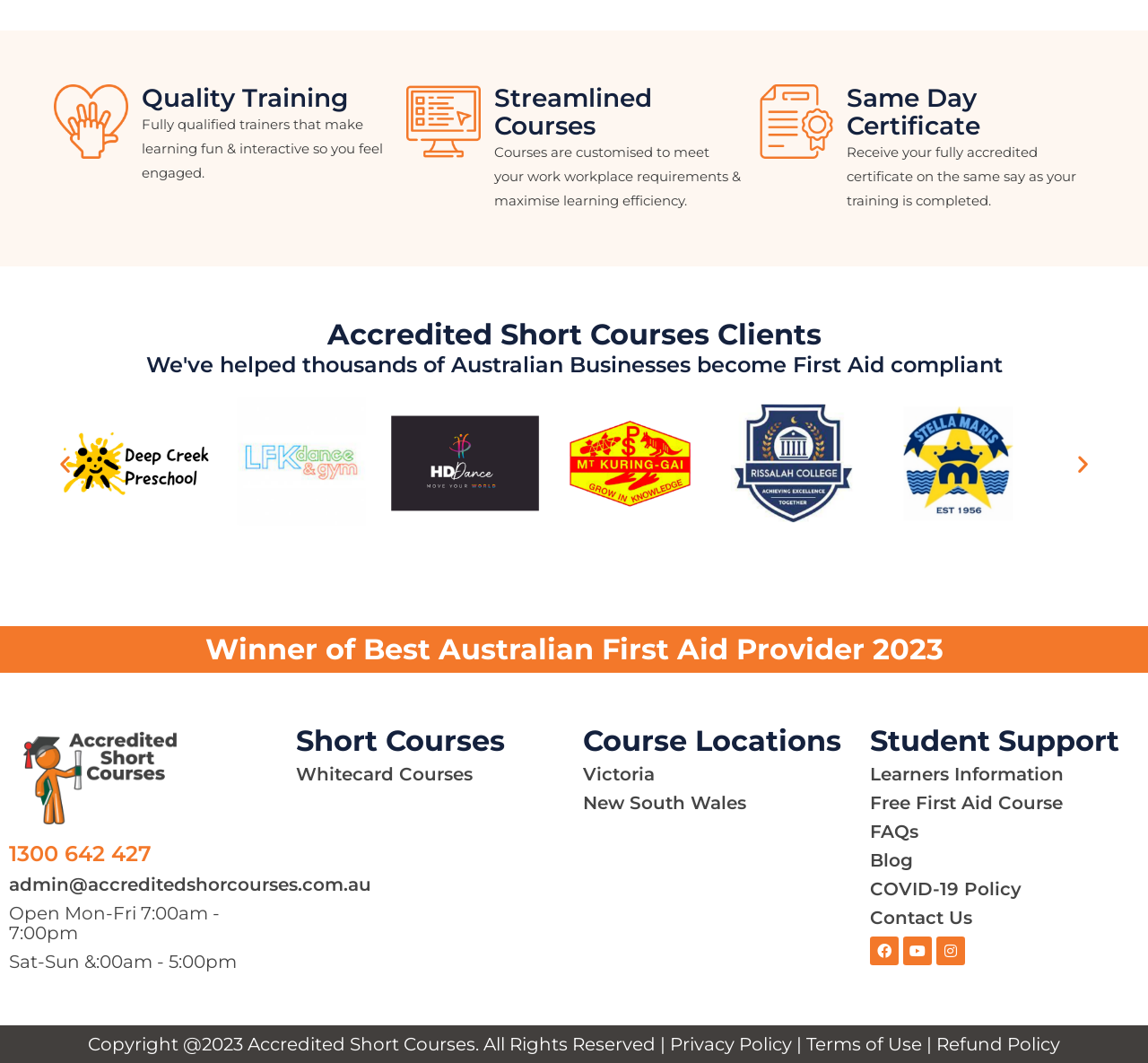What is the phone number to contact this provider?
Based on the visual, give a brief answer using one word or a short phrase.

1300 642 427